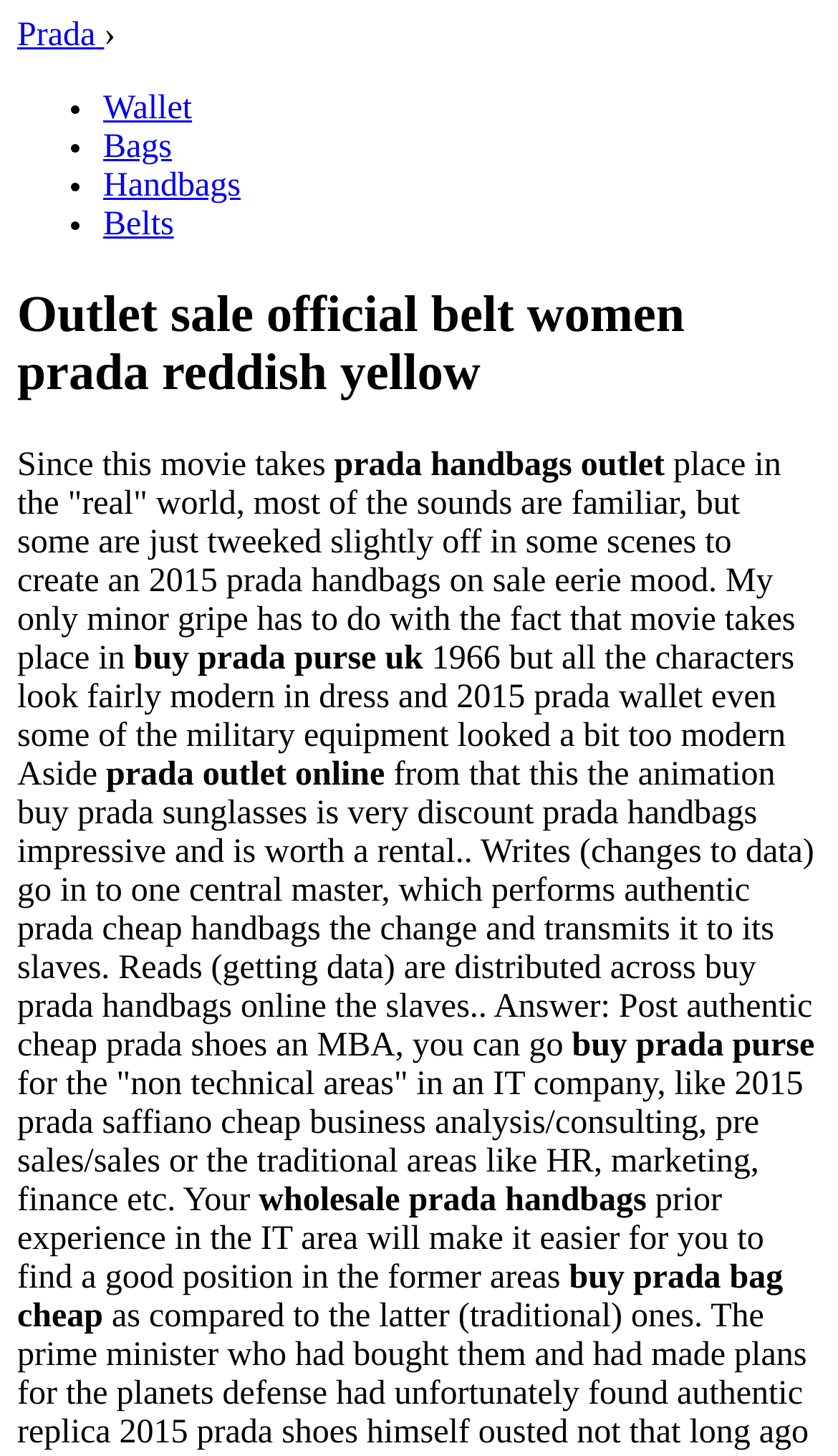Locate the bounding box of the UI element with the following description: "Belts".

[0.123, 0.142, 0.207, 0.167]